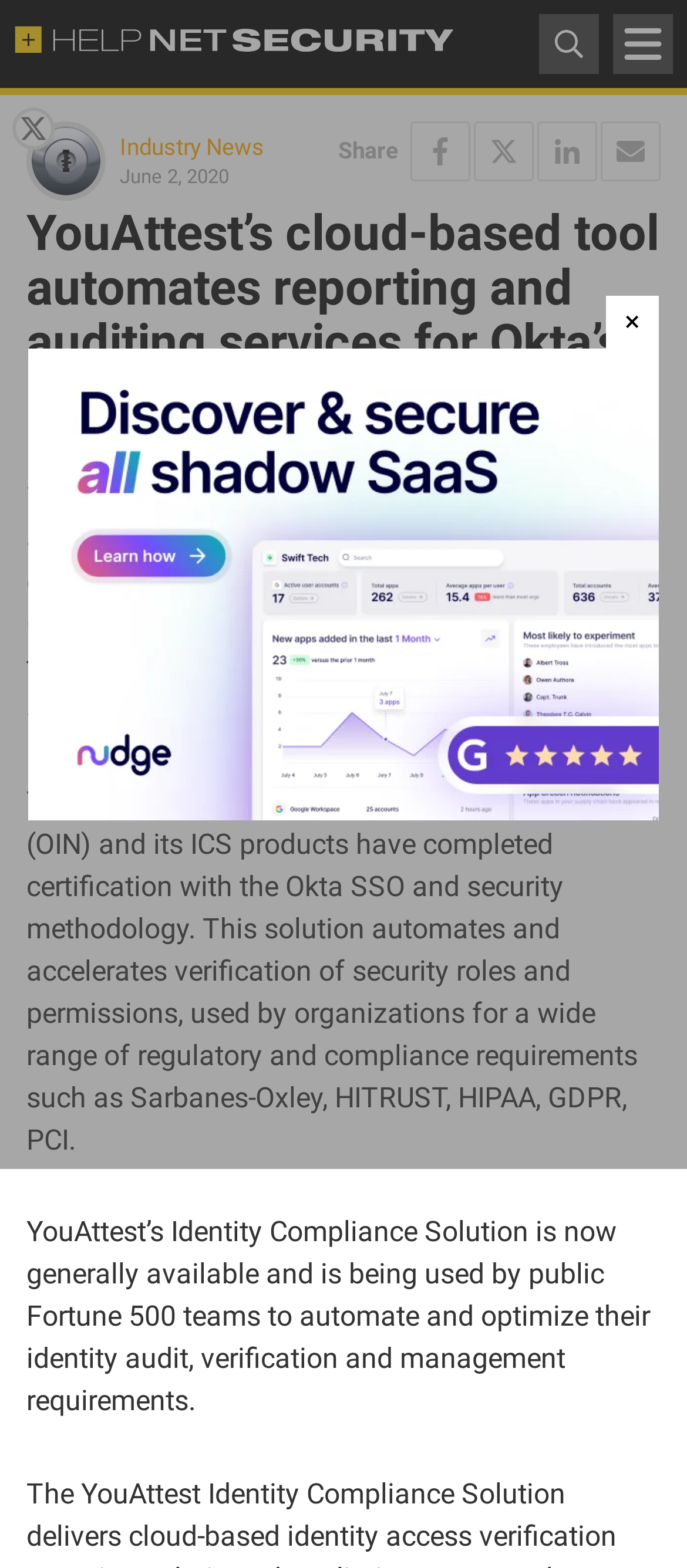Determine the bounding box coordinates of the target area to click to execute the following instruction: "Read more about Industry News."

[0.174, 0.085, 0.385, 0.102]